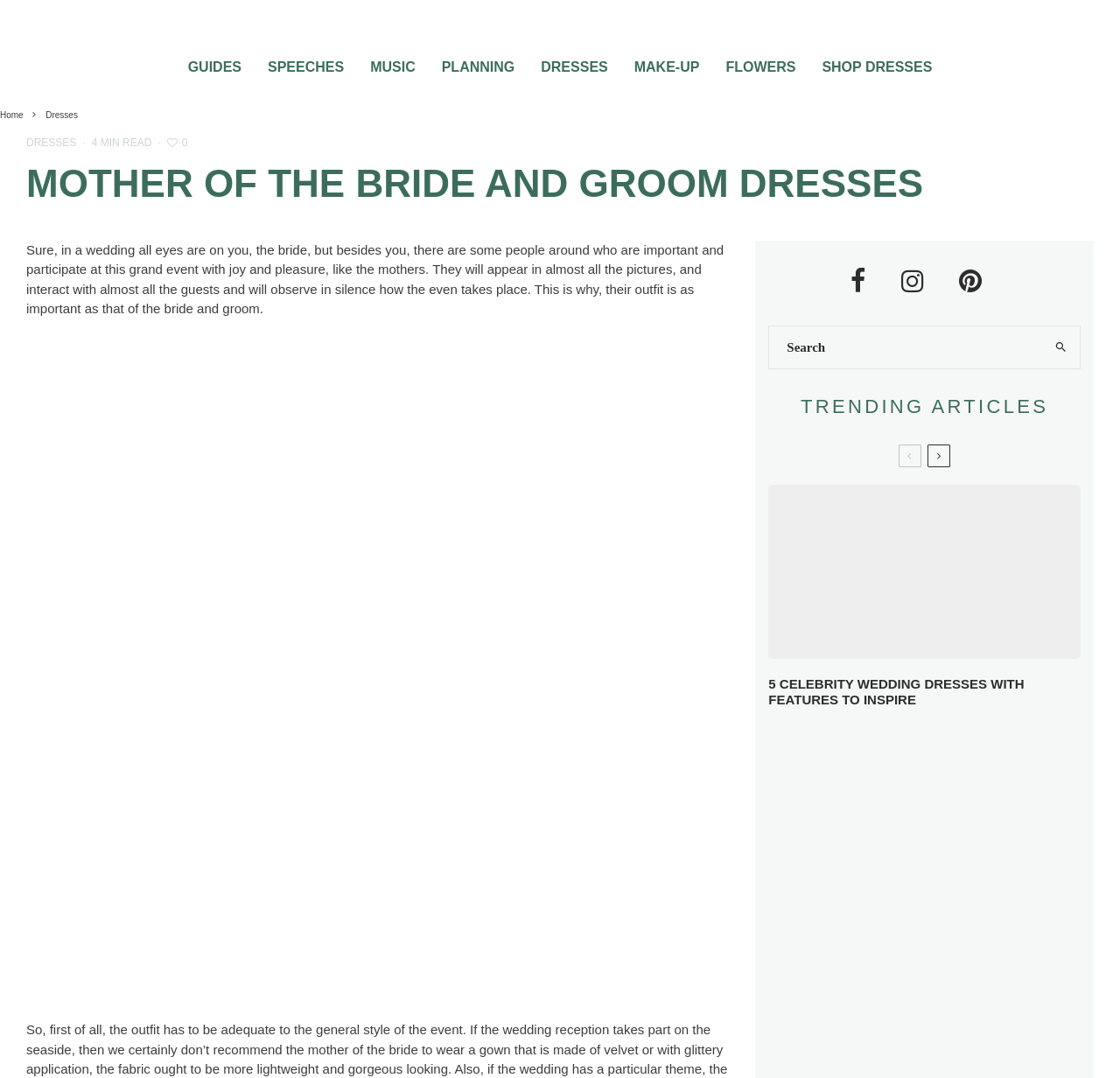Can you give a detailed response to the following question using the information from the image? What is the title of the first article?

The first article on the webpage has a heading 'MOTHER OF THE BRIDE AND GROOM DRESSES' and a figure with a caption 'Mother of the bride and groom dress'.